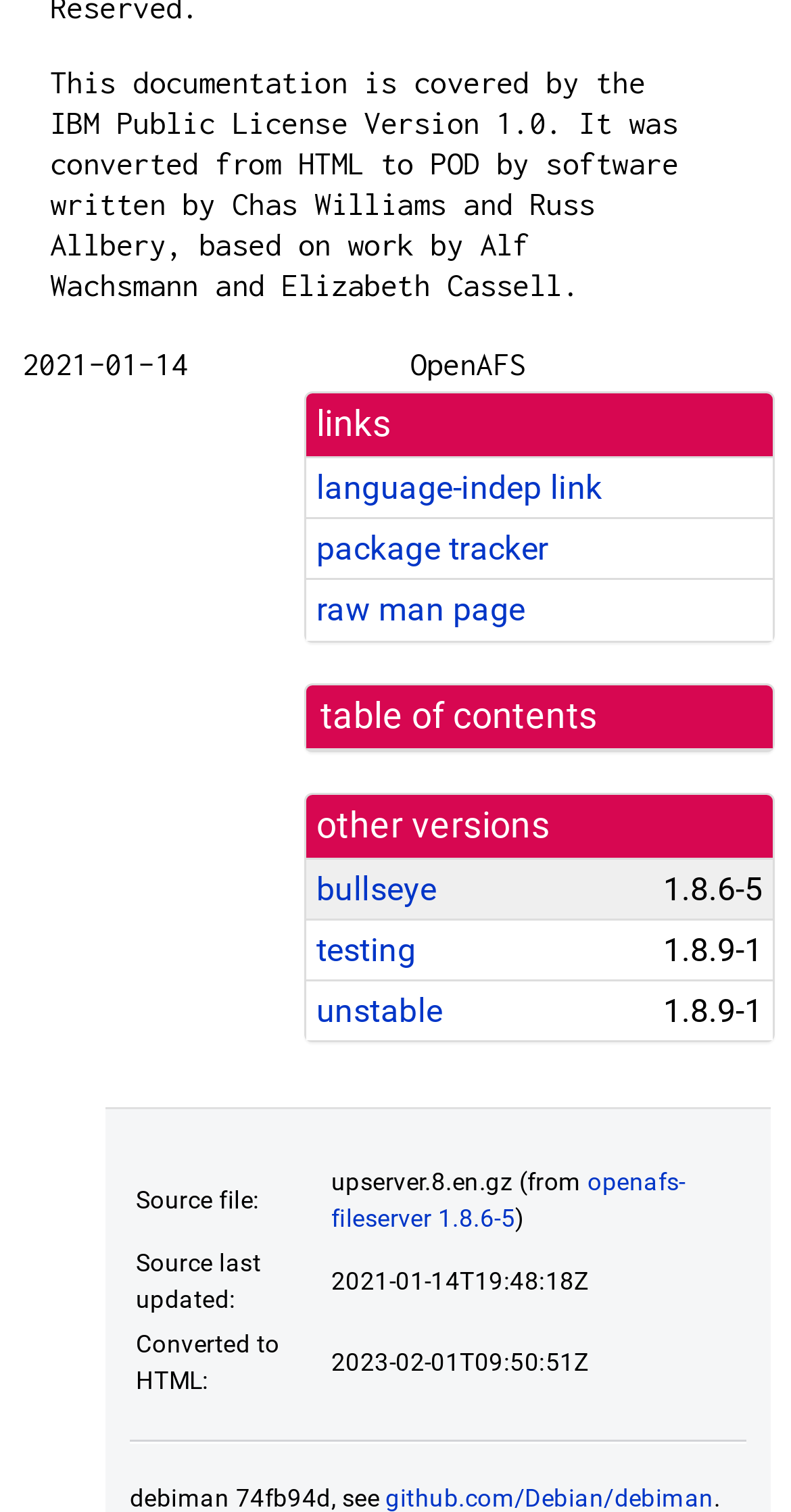Please identify the bounding box coordinates of the area that needs to be clicked to follow this instruction: "expand table of contents".

[0.387, 0.453, 0.977, 0.494]